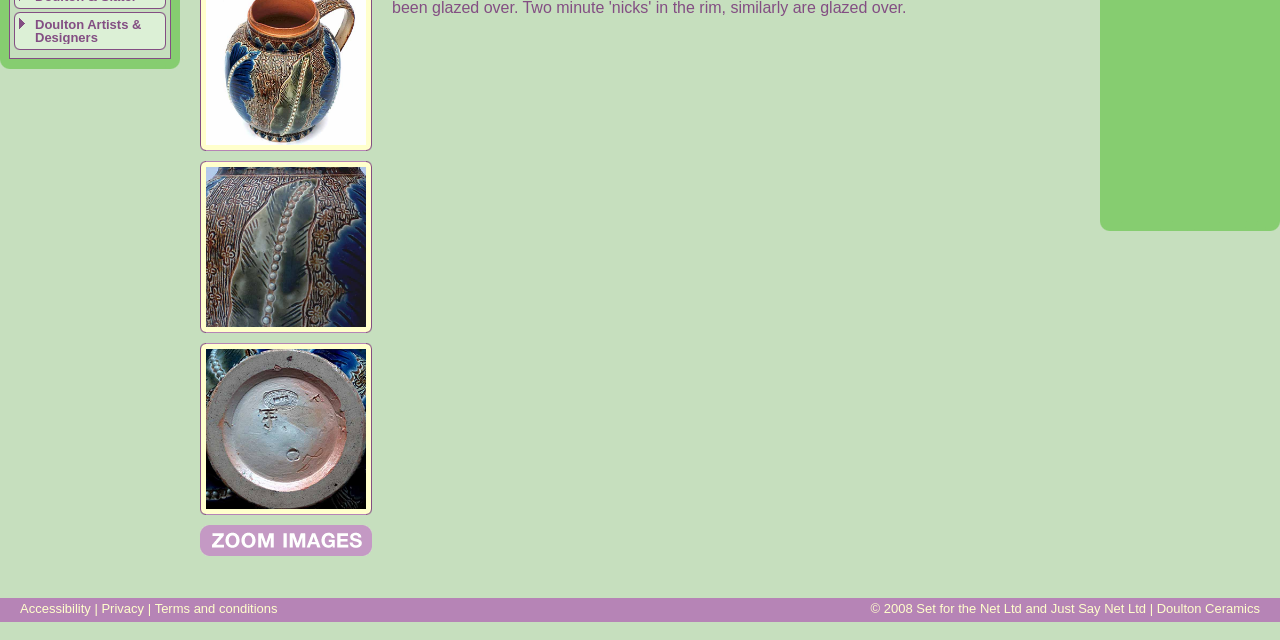Using the given description, provide the bounding box coordinates formatted as (top-left x, top-left y, bottom-right x, bottom-right y), with all values being floating point numbers between 0 and 1. Description: Doulton Artists & Designers

[0.011, 0.019, 0.13, 0.079]